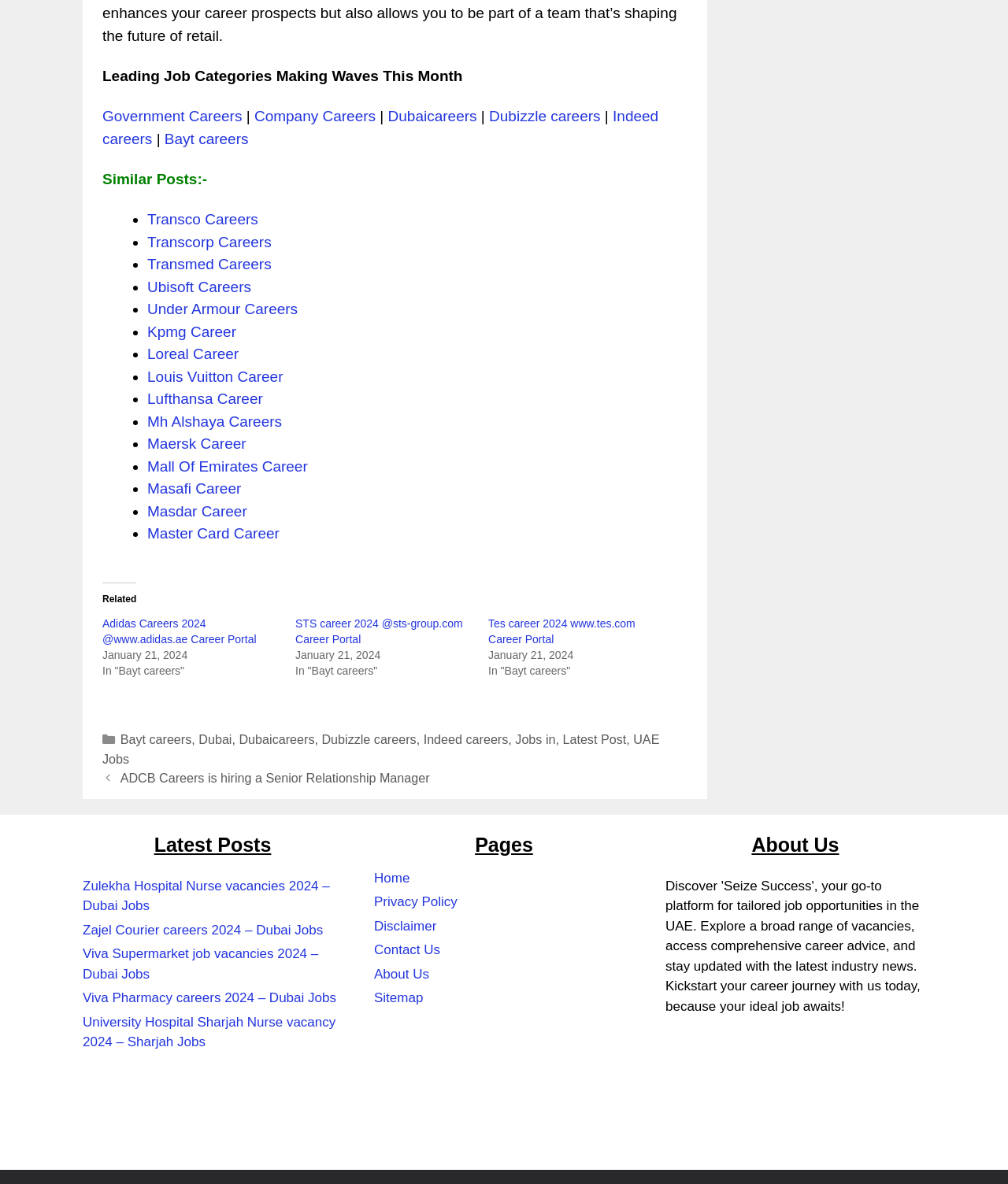Look at the image and write a detailed answer to the question: 
What are the leading job categories?

Based on the webpage, the leading job categories are listed at the top, which include Government Careers, Company Careers, and others. These categories are highlighted as the main job categories making waves this month.